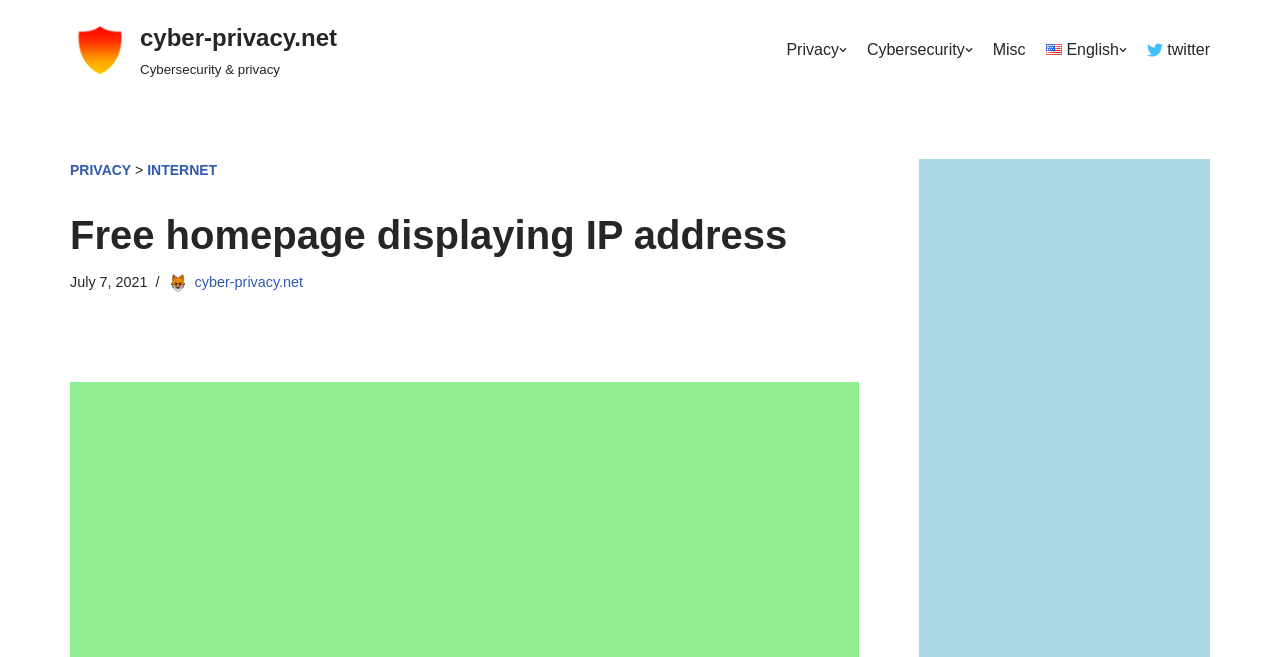Extract the bounding box for the UI element that matches this description: "Privacy".

[0.055, 0.247, 0.103, 0.272]